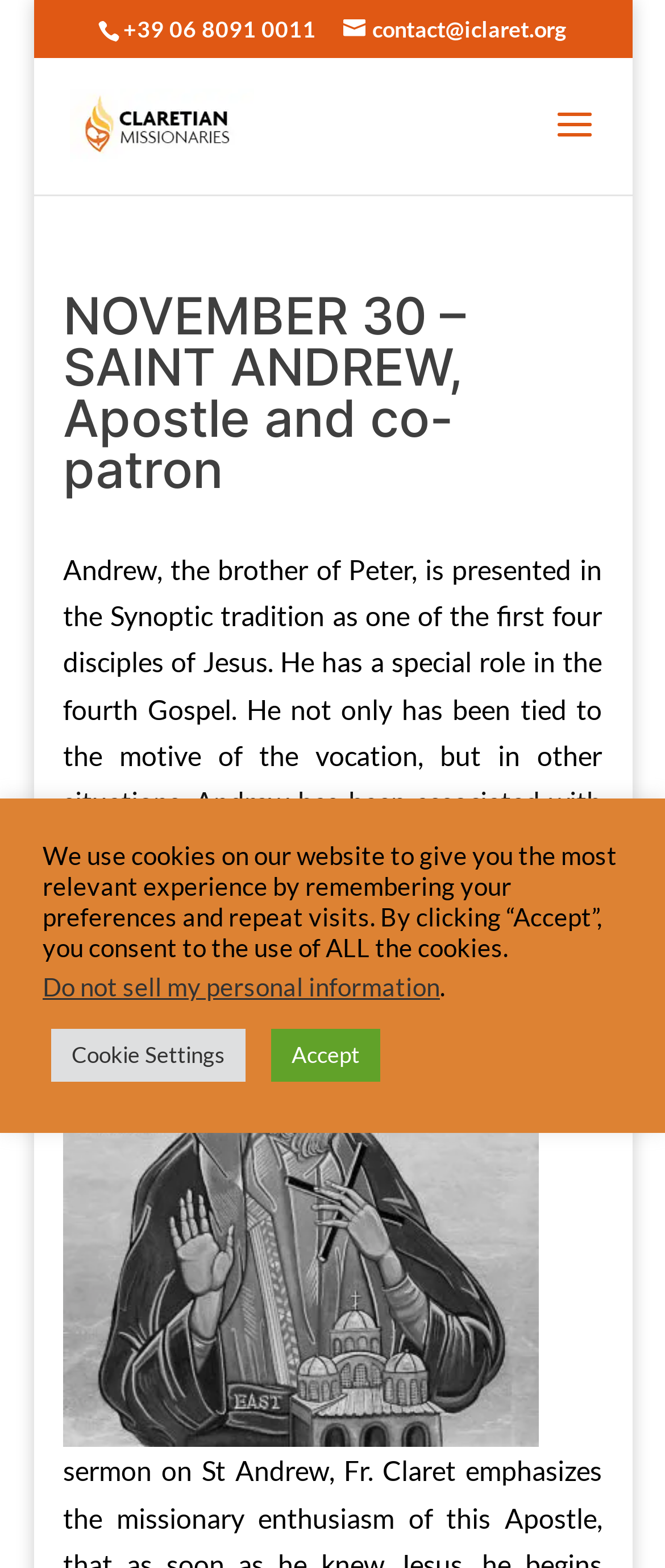Create a detailed narrative of the webpage’s visual and textual elements.

The webpage is about Saint Andrew, Apostle and co-patron, and is presented by the Claretian Missionaries. At the top left, there is a phone number "+39 06 8091 0011" and an email address "contact@iclaret.org" in the form of a link. Next to the email address, there is a link to the Claretian Missionaries' website, accompanied by their logo.

Below these elements, there is a heading that reads "NOVEMBER 30 – SAINT ANDREW, Apostle and co-patron". Underneath the heading, there is a paragraph of text that describes Saint Andrew as one of the first four disciples of Jesus, highlighting his special role in the fourth Gospel and his association with Philip.

To the right of the paragraph, there is an image of Saint Andrew, taking up most of the right side of the page. At the bottom of the page, there is a notice about the use of cookies on the website, with options to "Accept" or visit "Cookie Settings". Additionally, there is a link to "Do not sell my personal information" next to the cookie notice.